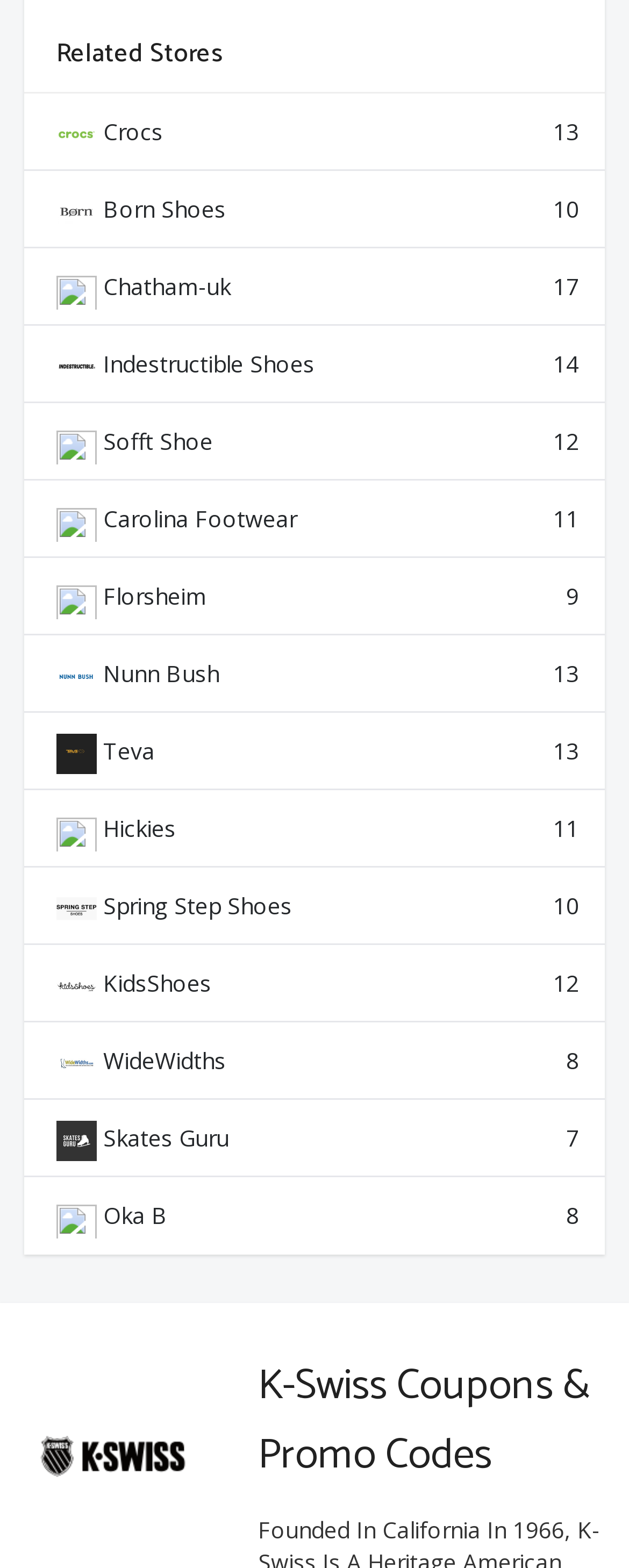Please specify the bounding box coordinates in the format (top-left x, top-left y, bottom-right x, bottom-right y), with all values as floating point numbers between 0 and 1. Identify the bounding box of the UI element described by: Spring Step Shoes 10

[0.038, 0.553, 0.962, 0.603]